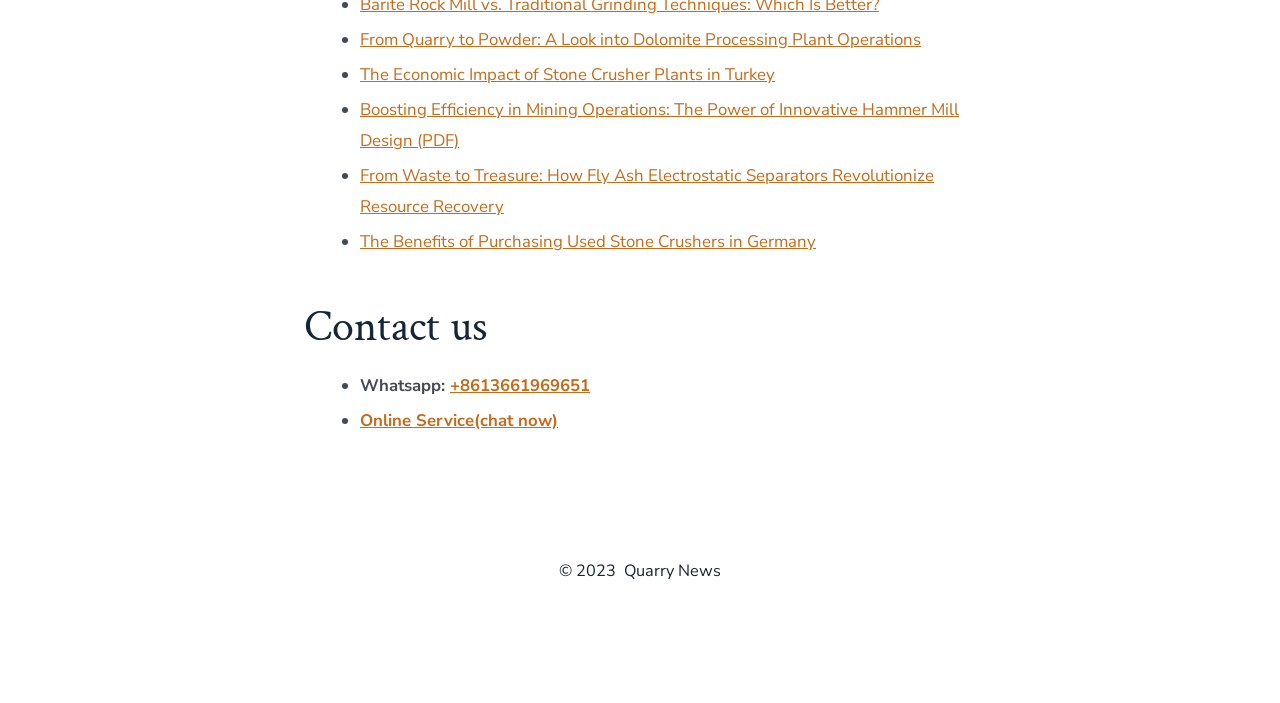Please identify the bounding box coordinates of the element I need to click to follow this instruction: "Contact us".

[0.238, 0.429, 0.762, 0.502]